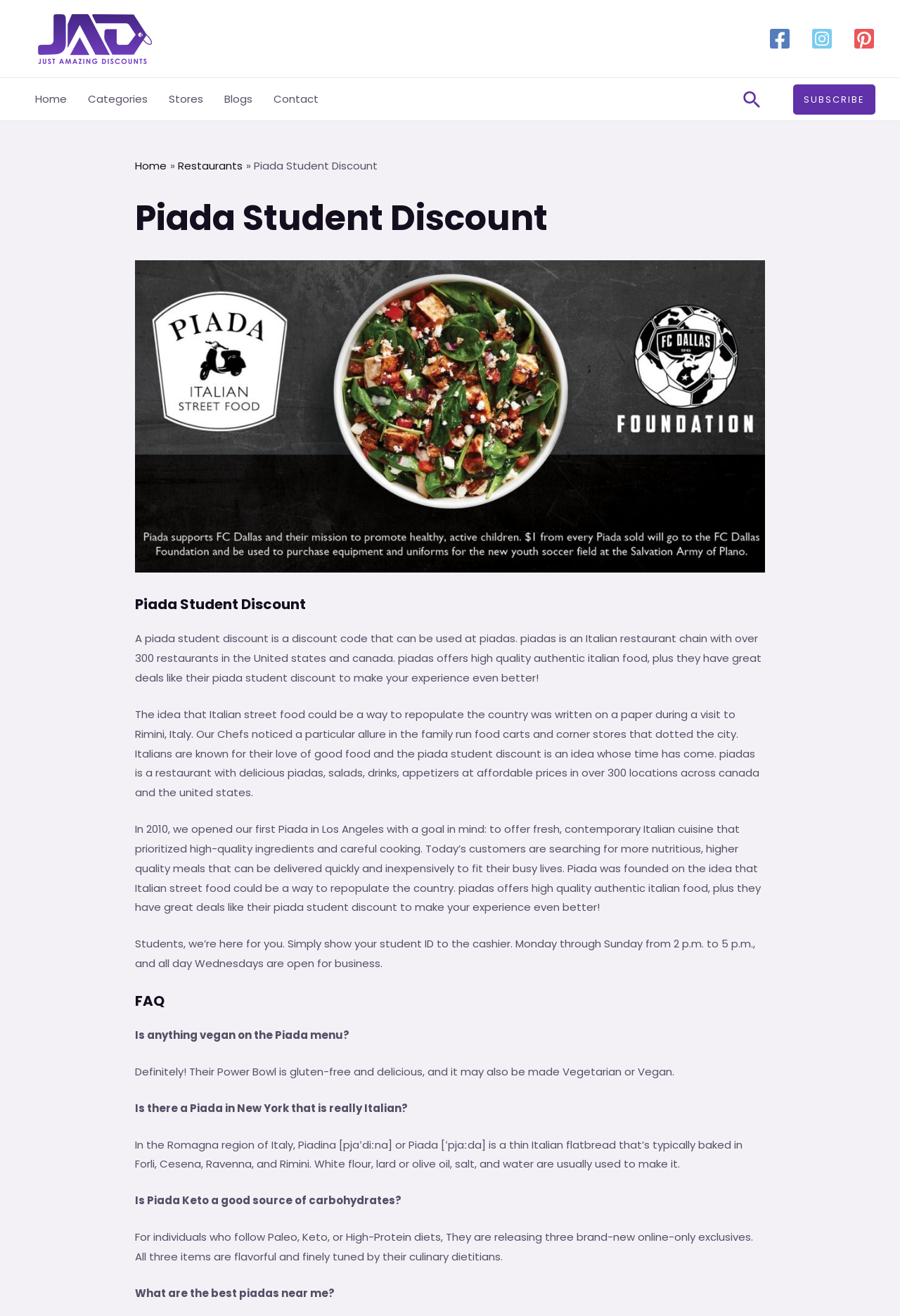Answer the question using only one word or a concise phrase: What is the origin of Piadina?

Romagna region of Italy